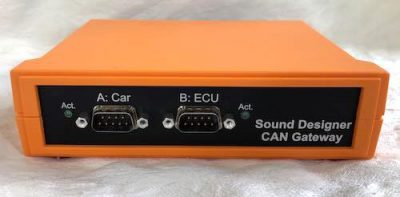Give a one-word or short-phrase answer to the following question: 
What are the two connection ports labeled on the device?

A: Car and B: ECU